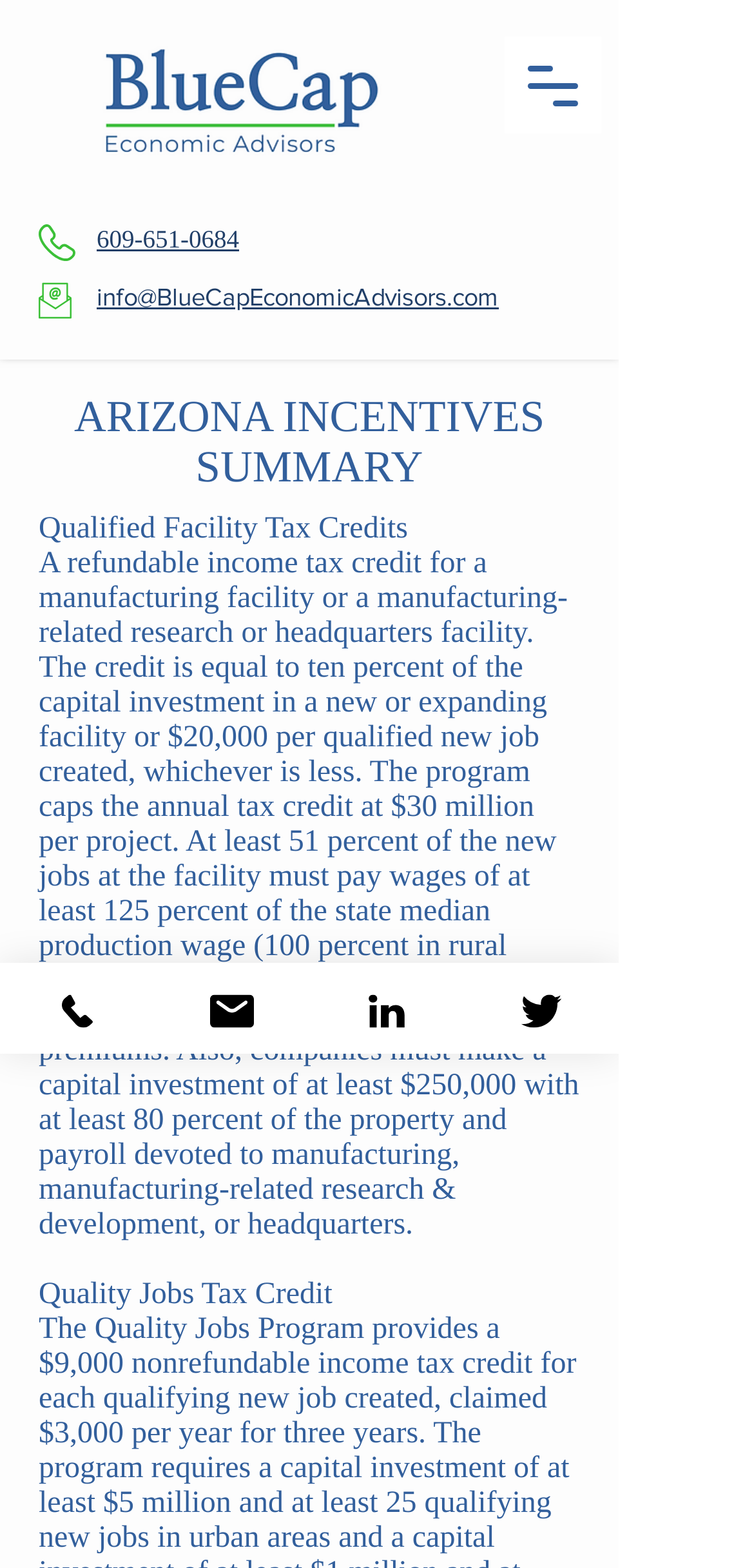Given the content of the image, can you provide a detailed answer to the question?
What is the topic of the webpage?

I found the topic of the webpage by looking at the heading 'ARIZONA INCENTIVES SUMMARY' which is located below the navigation menu button.